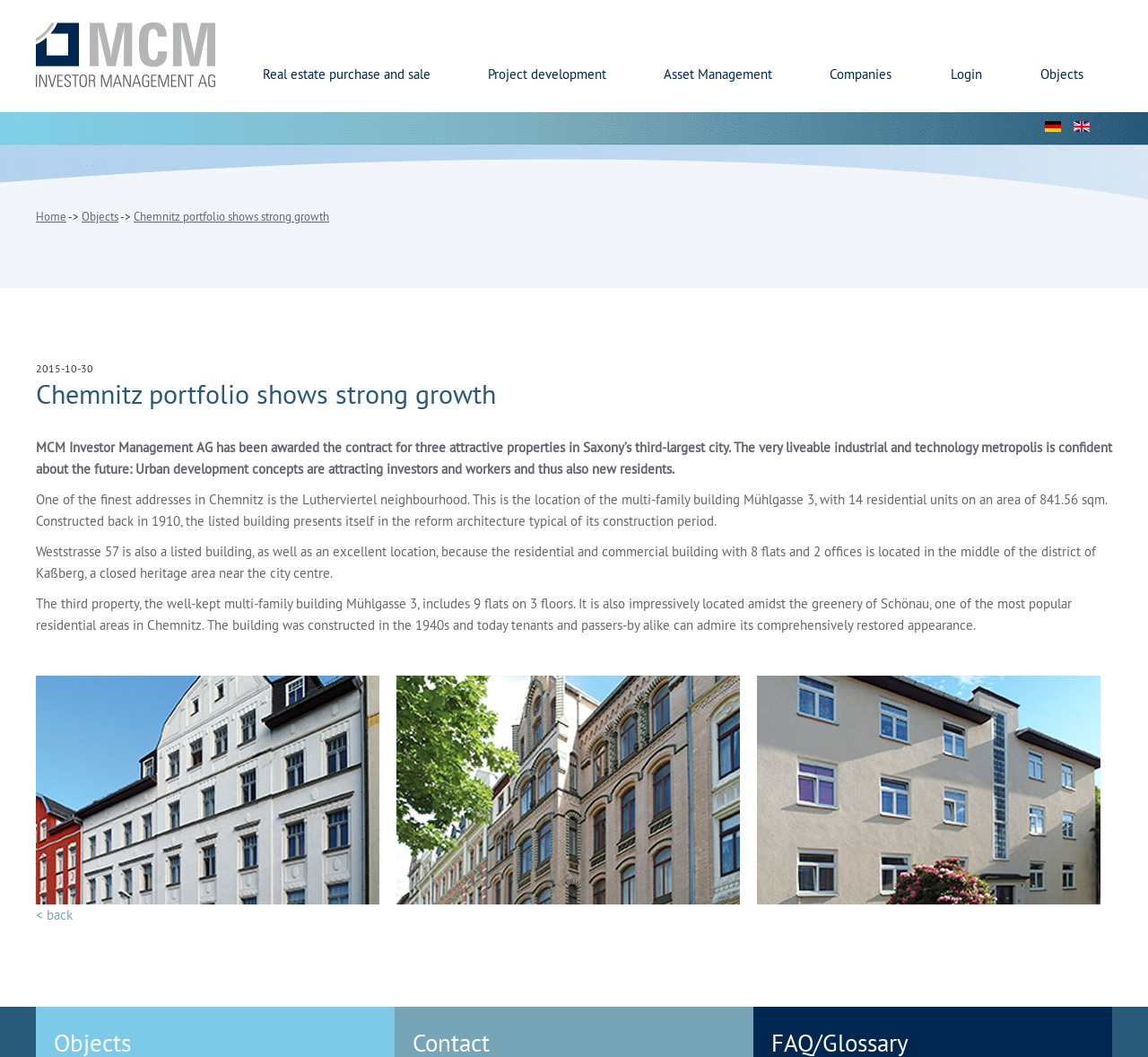Offer a meticulous description of the webpage's structure and content.

The webpage is about the Chemnitz portfolio, showcasing strong growth. At the top left, there is a link to switch to the home page of MCM Investor Management AG, accompanied by an image. Below this, there are several links to different sections, including real estate purchase and sale, project development, listed buildings, and asset management, arranged horizontally across the page.

On the top right, there is a login link and a customer portal link. Next to these, there are language options, with links to switch to Deutsch or English (UK), each accompanied by a flag image.

Below the top section, there is a main heading "Chemnitz portfolio shows strong growth" and a subheading with the date "2015-10-30". The main content of the page consists of three paragraphs of text, describing the acquisition of three attractive properties in Chemnitz, including a multi-family building, a listed building, and a well-kept multi-family building.

Below the text, there are three links to images of the properties, with captions "Facade view of Fichtestrasse 20 in Chemnitz", "Facade view of Weststrasse 57 in Chemnitz", and "Facade view of Mühlgasse 3 in Chemnitz". Each link is accompanied by a large image of the corresponding property.

At the bottom of the page, there is a link to go back to a previous page. Overall, the webpage provides information about the Chemnitz portfolio, with a focus on the acquisition of three properties in the city.